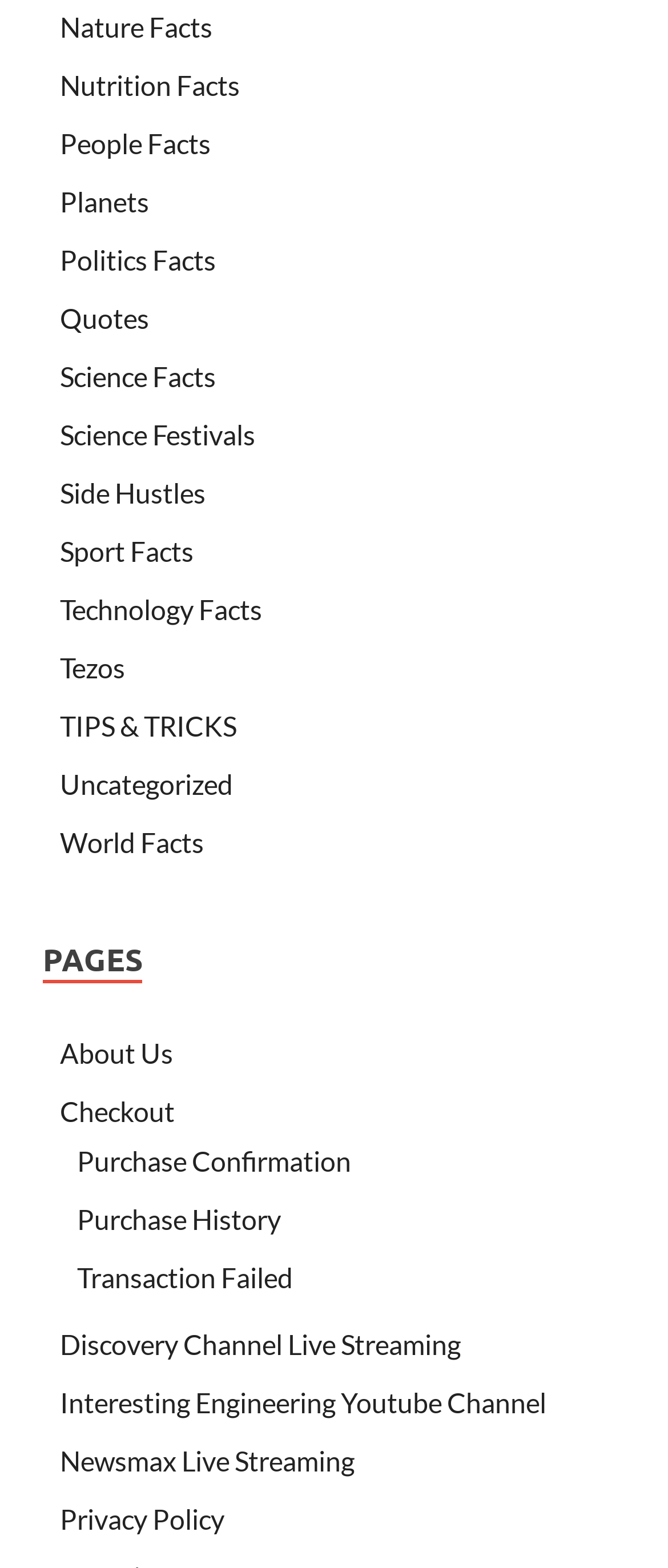Return the bounding box coordinates of the UI element that corresponds to this description: "Purchase Confirmation". The coordinates must be given as four float numbers in the range of 0 and 1, [left, top, right, bottom].

[0.115, 0.73, 0.526, 0.751]